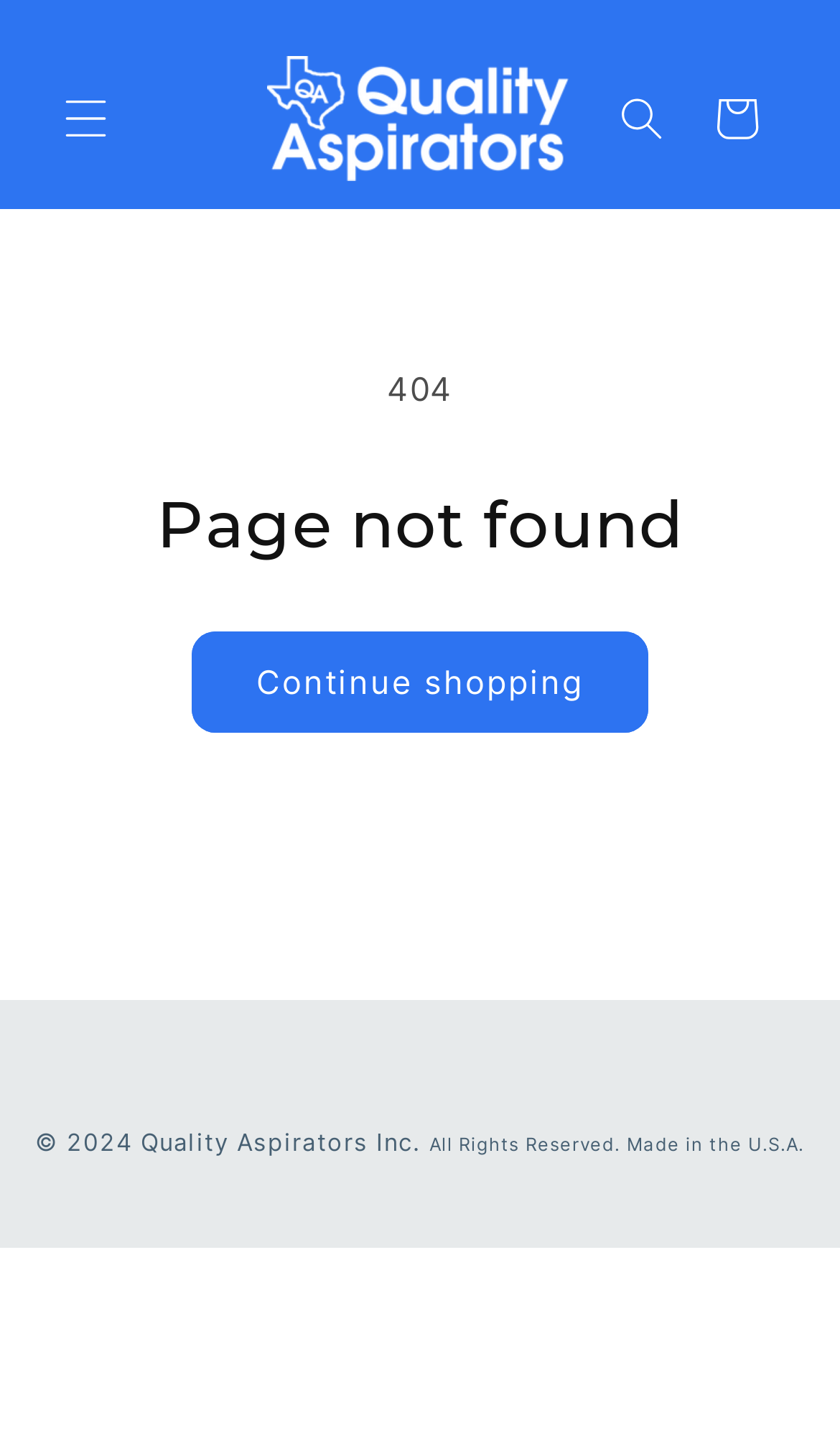Given the following UI element description: "Continue shopping", find the bounding box coordinates in the webpage screenshot.

[0.228, 0.441, 0.772, 0.512]